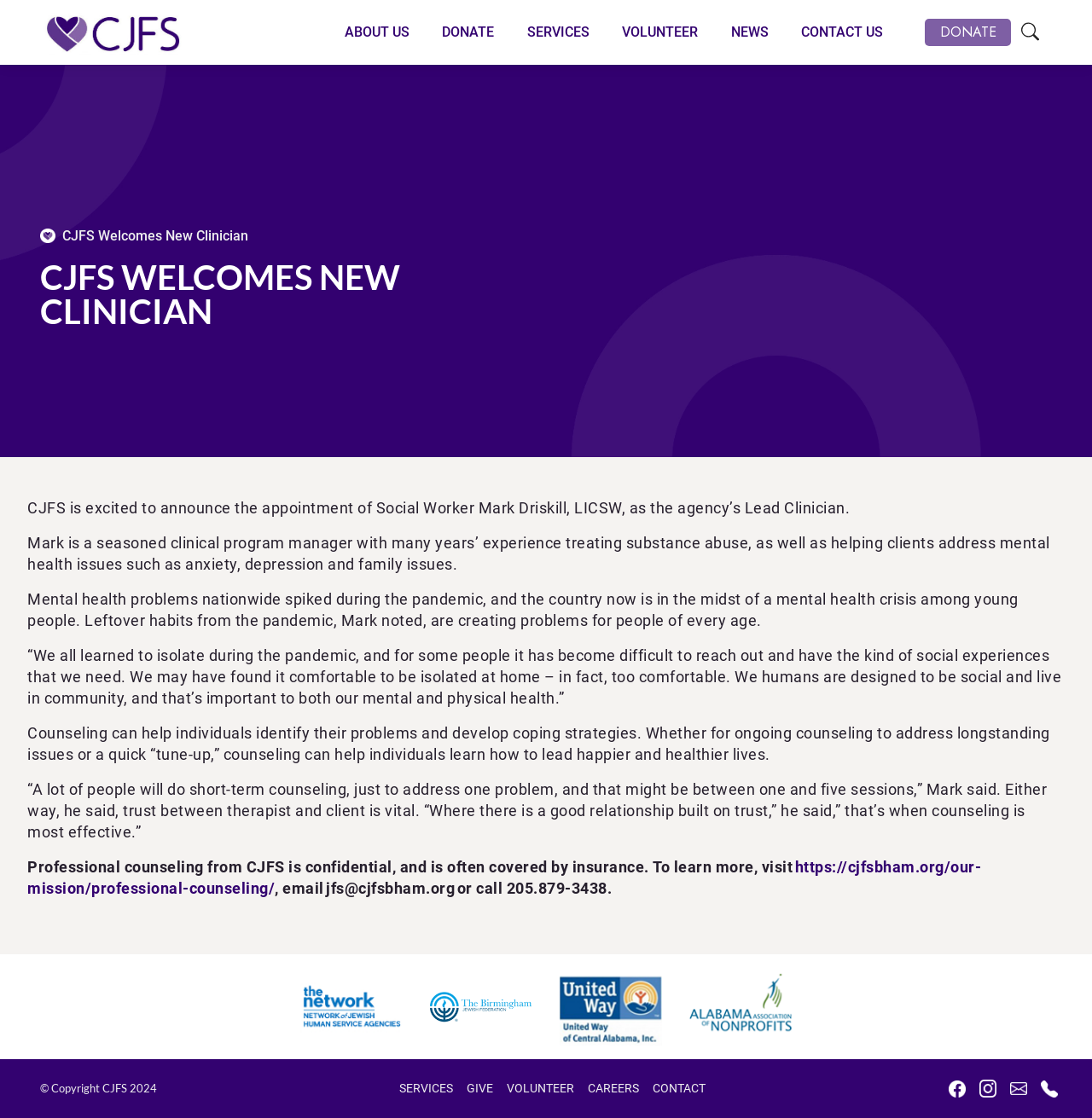What is the topic of the article?
Based on the visual, give a brief answer using one word or a short phrase.

Mental health